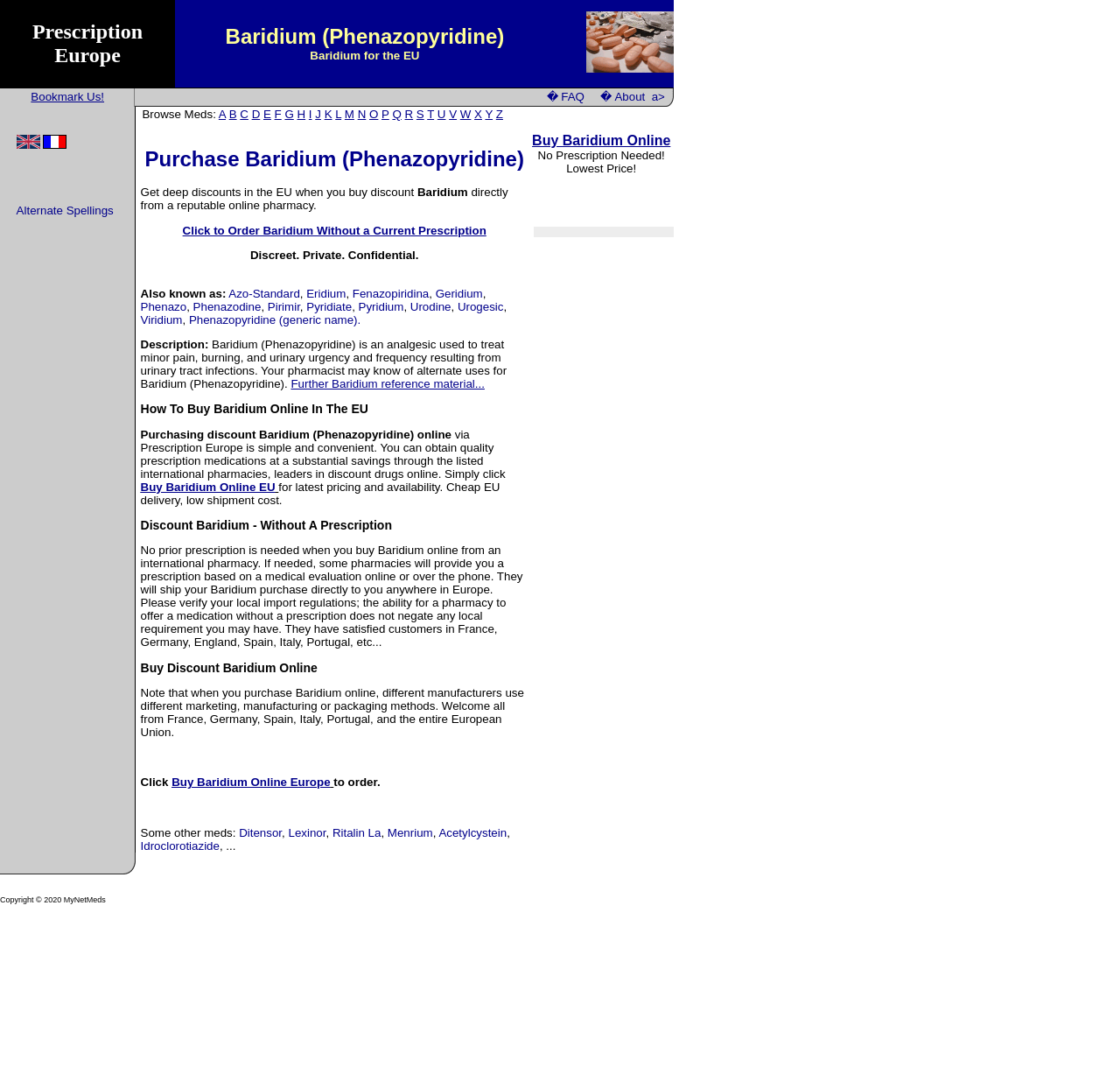Provide the bounding box for the UI element matching this description: "Pirimir".

[0.239, 0.276, 0.268, 0.288]